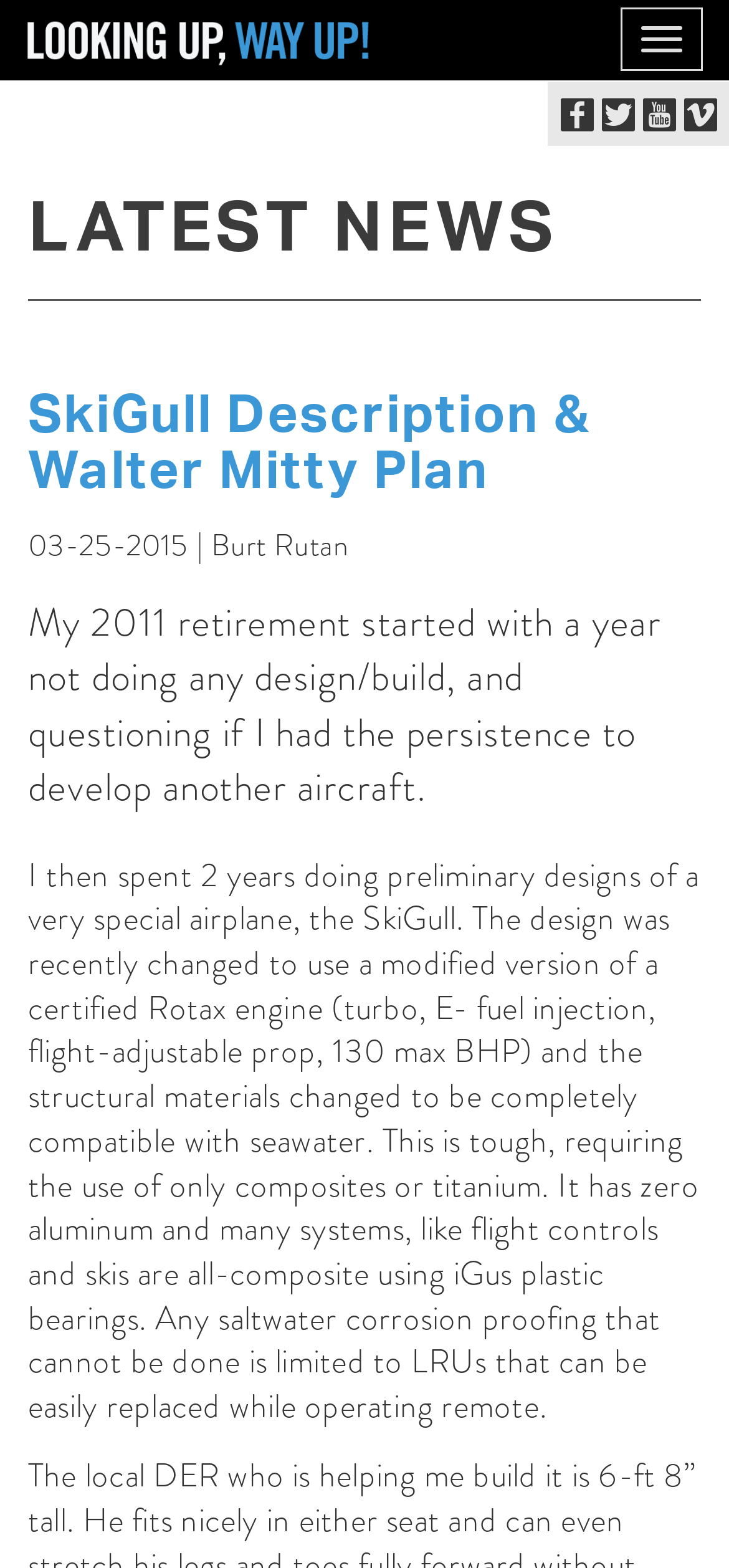Generate a thorough description of the webpage.

The webpage is about SkiGull Description and Walter Mitty Plan, with a focus on Looking Up, Way Up. At the top right corner, there is a button. Below it, there are four social media links, represented by icons, aligned horizontally. 

On the left side, there is a small image. Below the image, there is a heading "LATEST NEWS" in a prominent font. Under the heading, there is a subheading "SkiGull Description & Walter Mitty Plan" with a link to the same title. The subheading is accompanied by a timestamp "03-25-2015" and the author's name "Burt Rutan". 

The main content of the webpage is a long paragraph of text, which describes the author's experience in designing and building an aircraft, specifically the SkiGull. The text explains the design changes, including the use of a modified Rotax engine and the selection of materials compatible with seawater. The paragraph is quite detailed, providing information about the aircraft's systems and components.